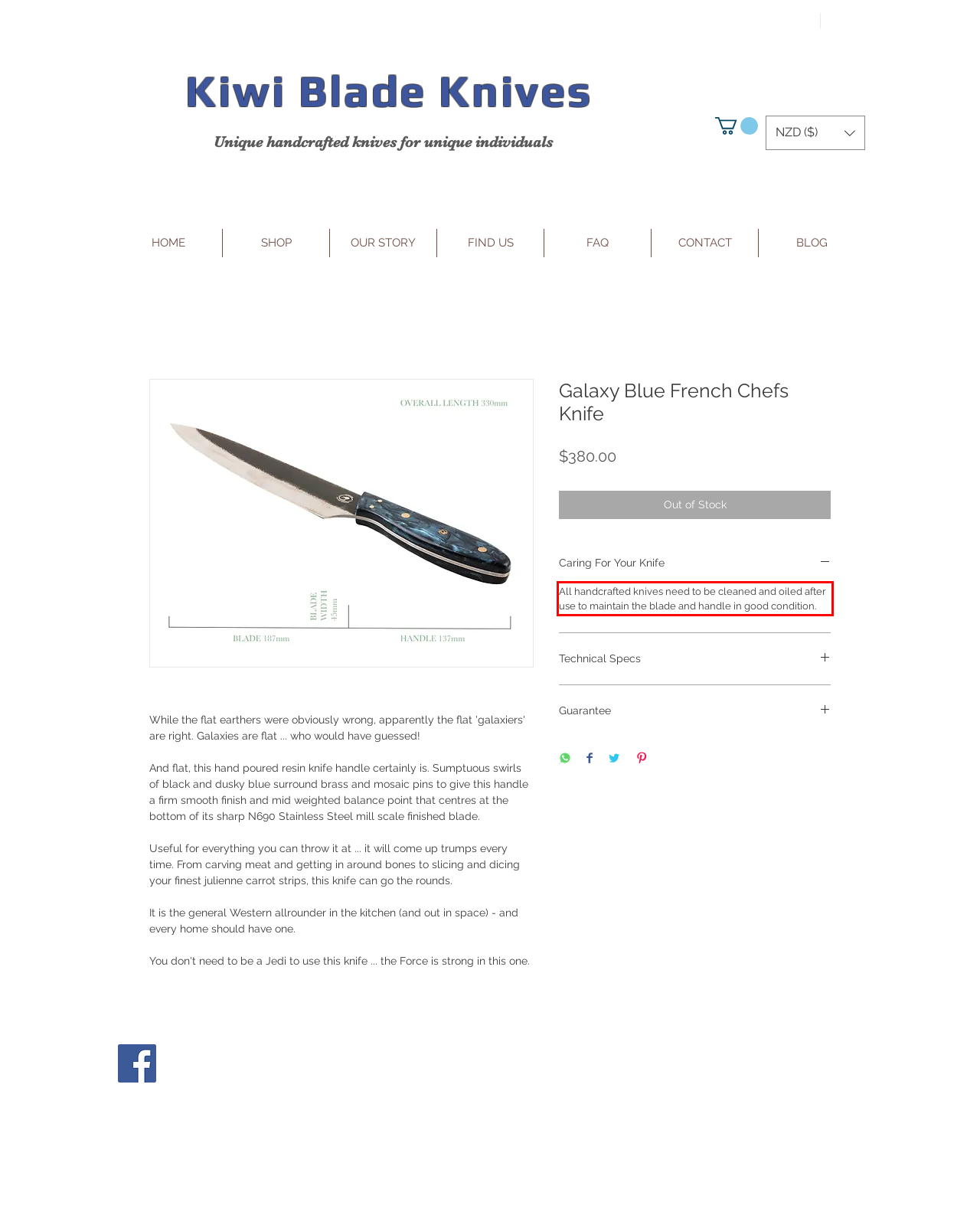In the given screenshot, locate the red bounding box and extract the text content from within it.

All handcrafted knives need to be cleaned and oiled after use to maintain the blade and handle in good condition.